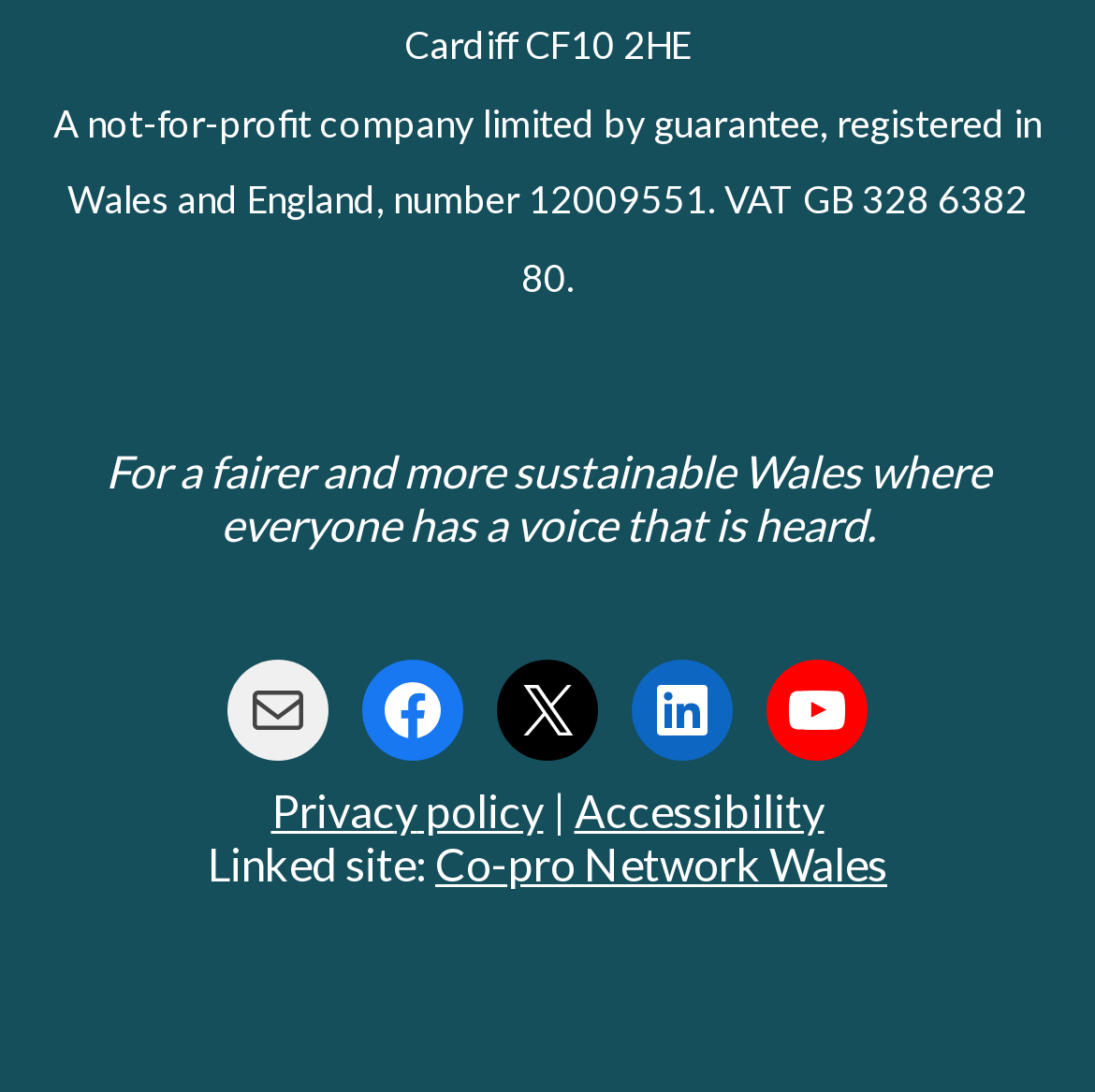Please give a short response to the question using one word or a phrase:
What is the platform used to power the website?

WordPress